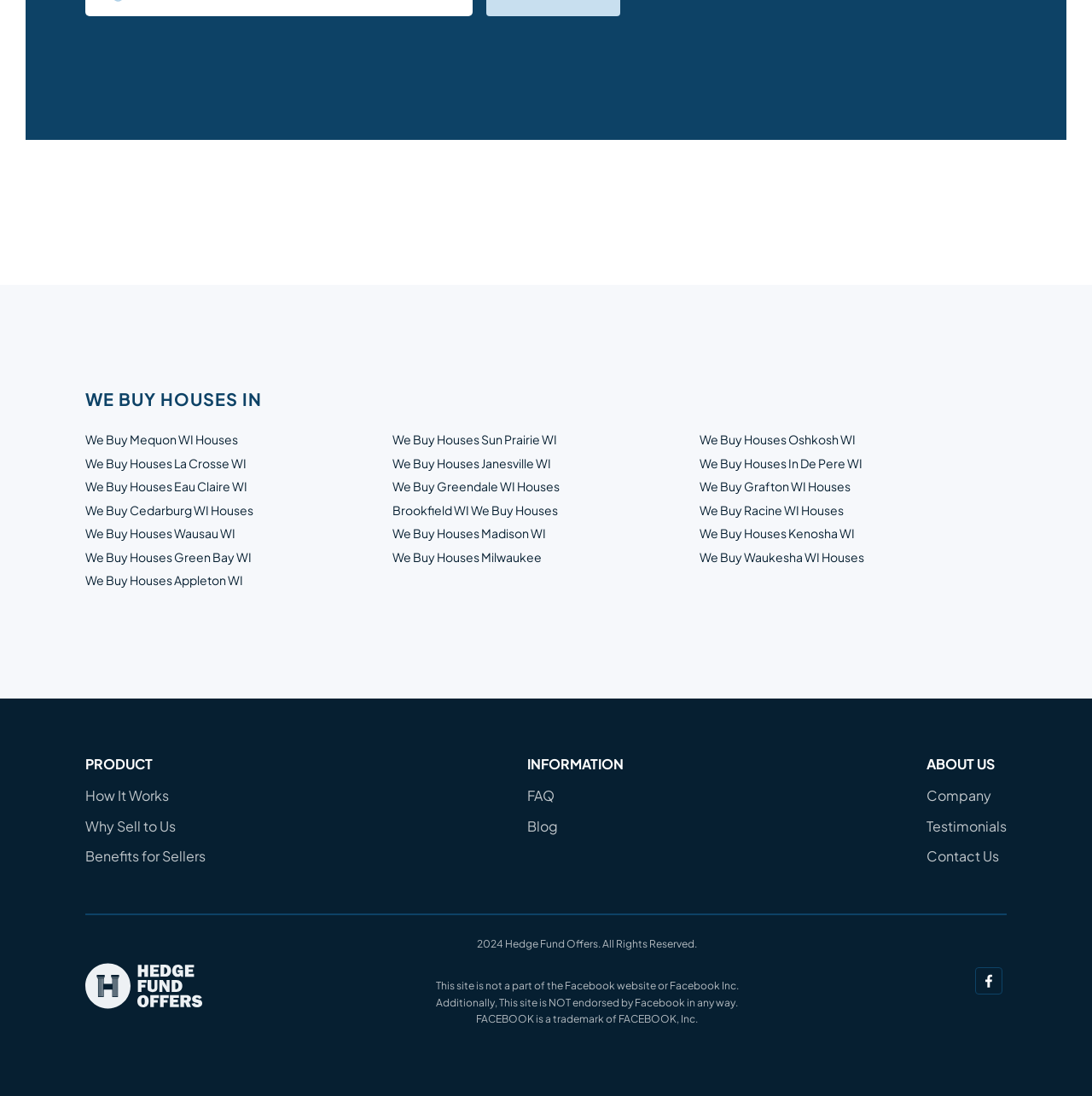Locate the bounding box coordinates of the clickable region to complete the following instruction: "Click on 'We Buy Houses In Mequon WI'."

[0.078, 0.394, 0.218, 0.408]